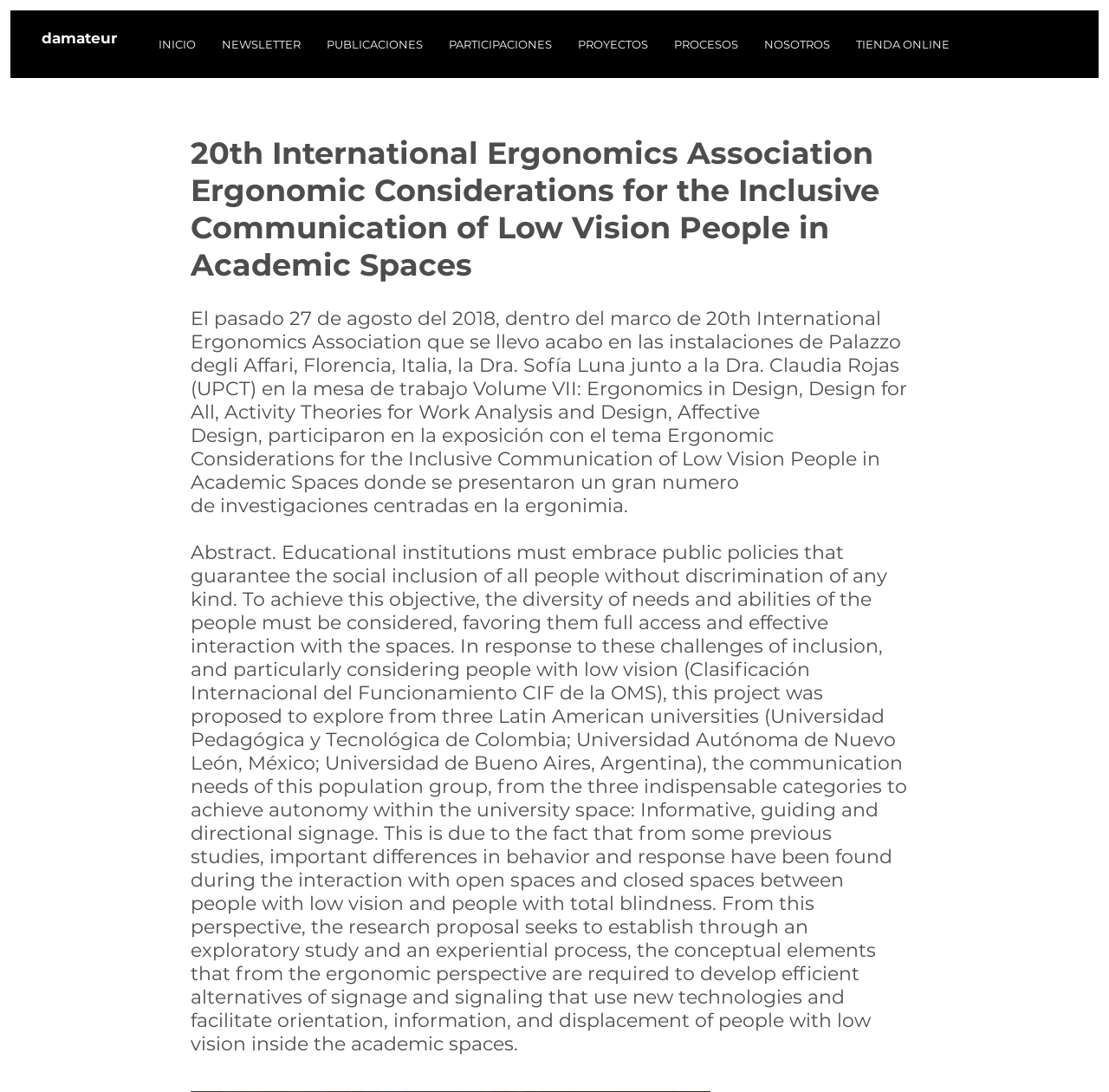Provide the bounding box coordinates of the HTML element this sentence describes: "TIENDA ONLINE". The bounding box coordinates consist of four float numbers between 0 and 1, i.e., [left, top, right, bottom].

[0.76, 0.02, 0.868, 0.061]